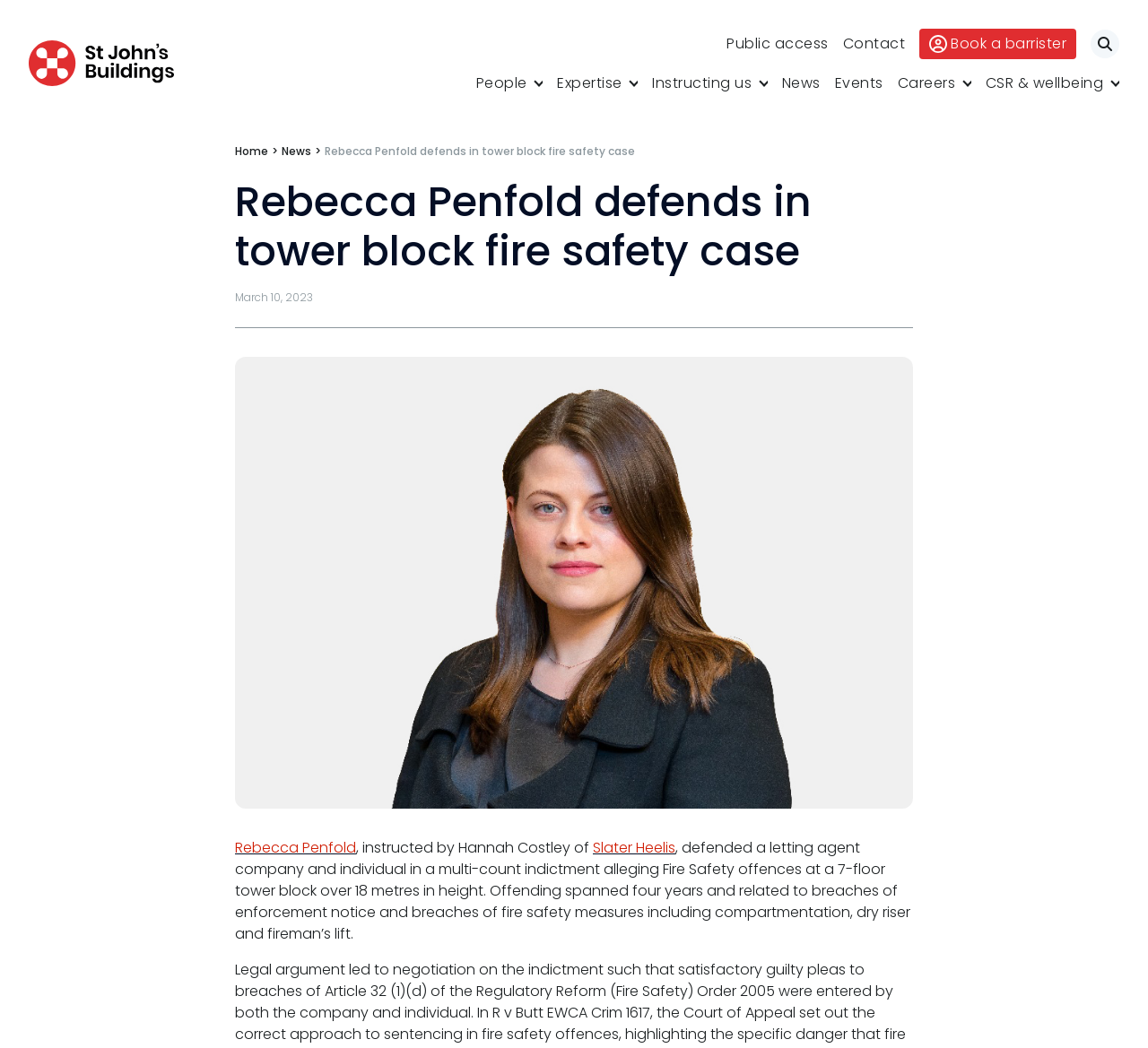What is the name of the barrister mentioned in the article?
Respond to the question with a single word or phrase according to the image.

Rebecca Penfold